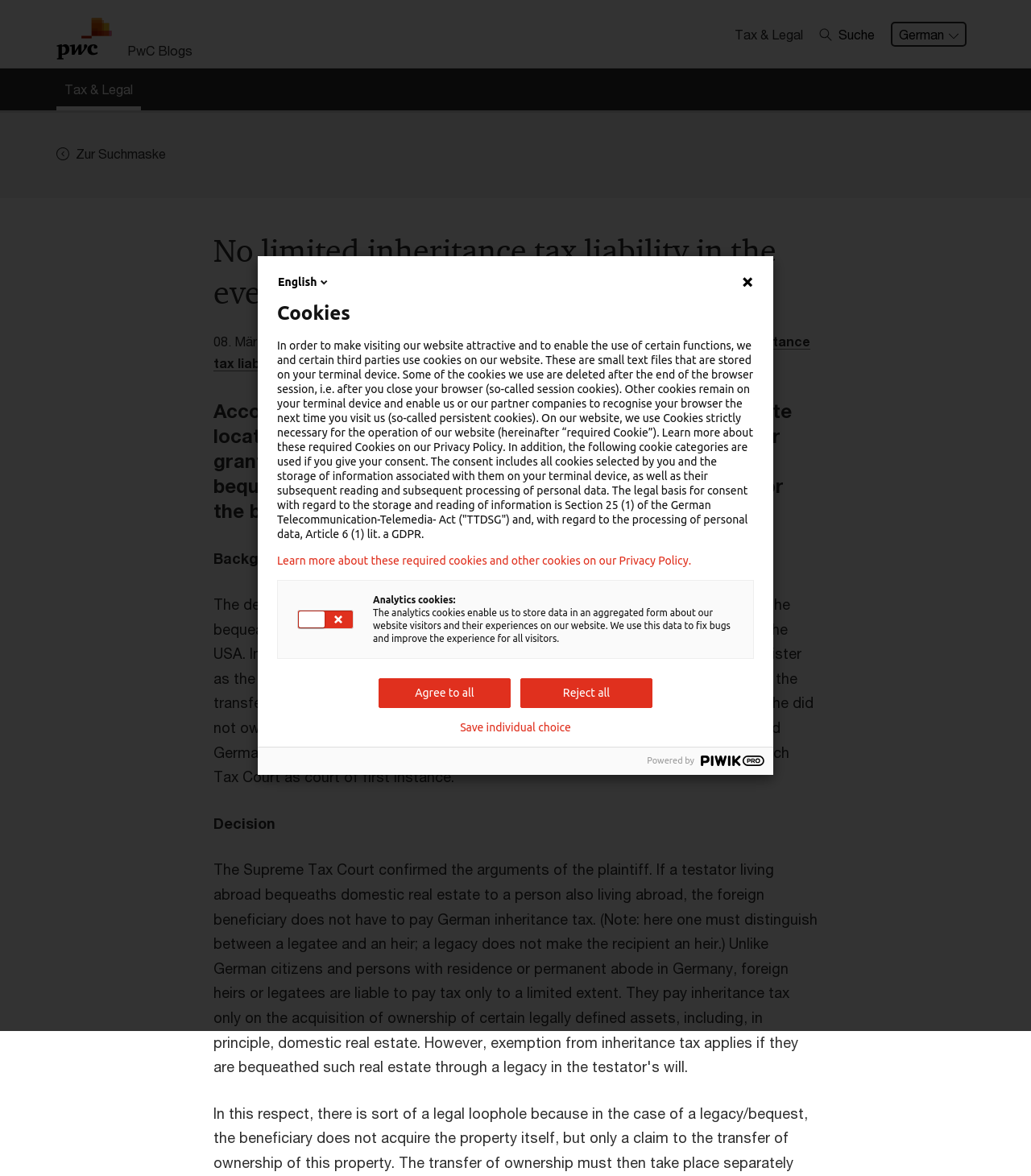Use a single word or phrase to answer the question: 
What is the language of the webpage?

German